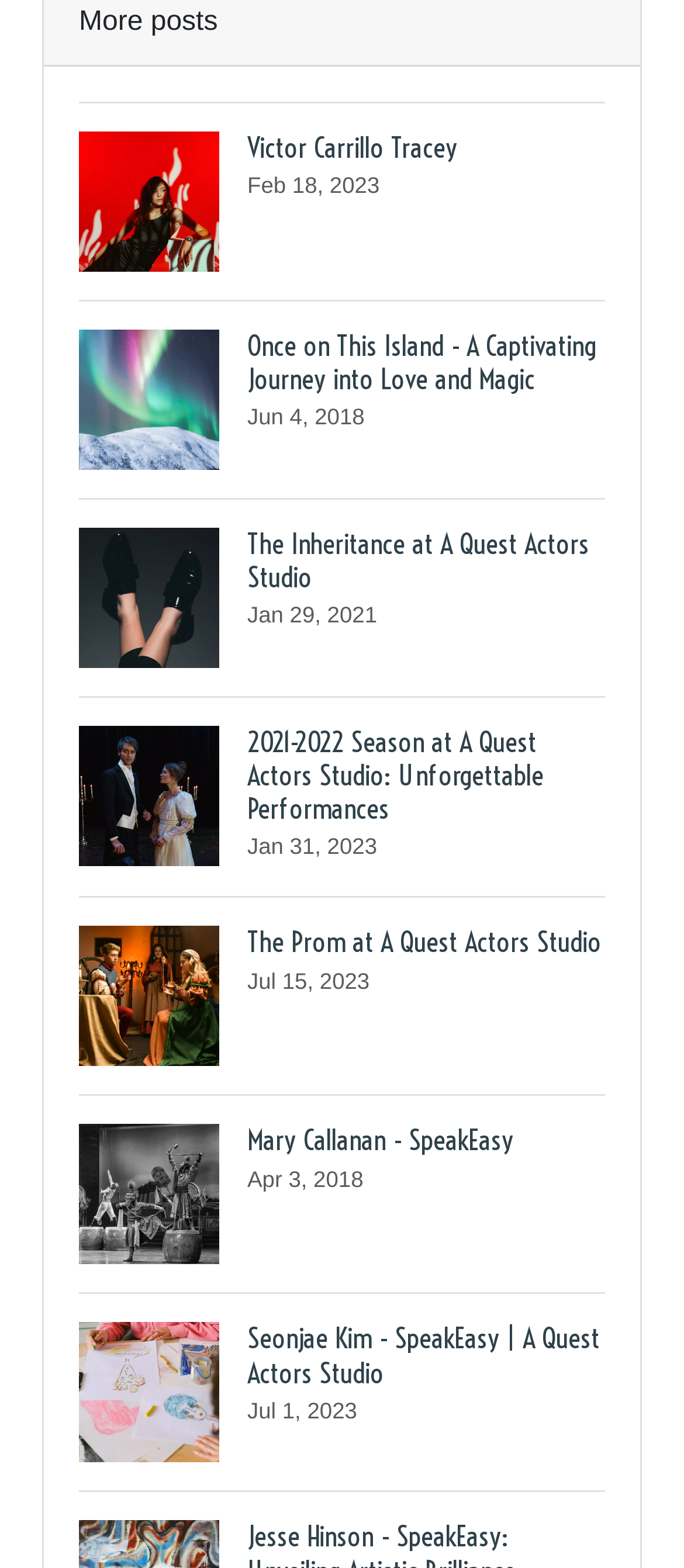Answer with a single word or phrase: 
How many images are on the webpage?

6